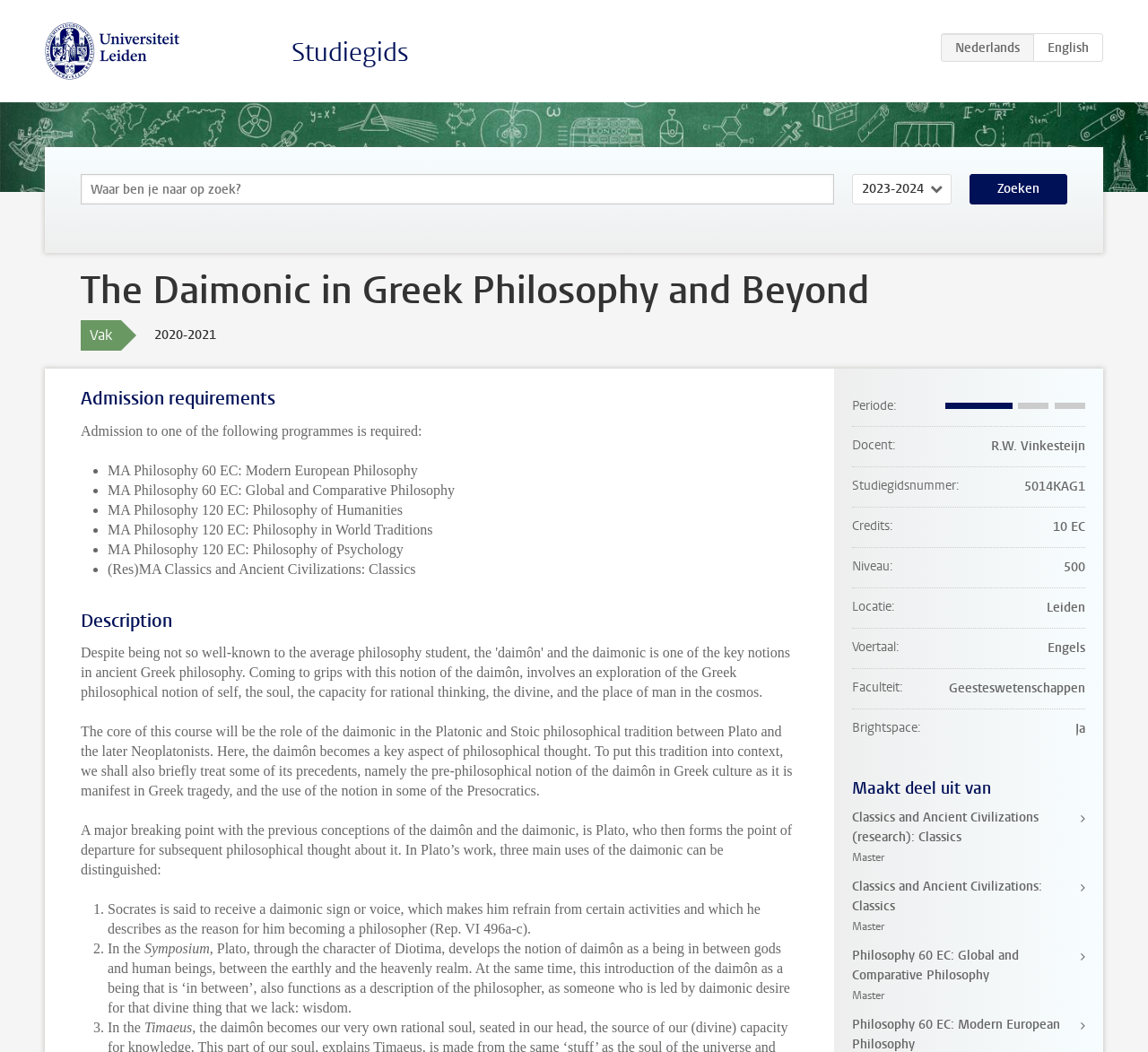Generate a comprehensive caption for the webpage you are viewing.

This webpage is about a course description for "The Daimonic in Greek Philosophy and Beyond" at Universiteit Leiden. At the top of the page, there is a logo of Universiteit Leiden, accompanied by a link to the university's website. Next to it, there is a link to "Studiegids", which is likely a study guide or course catalog.

Below the top section, there is a search box and a dropdown menu to select an academic year. A "Zoeken" (Search) button is located to the right of the search box.

The main content of the page is divided into sections. The first section is headed "The Daimonic in Greek Philosophy and Beyond" and provides a brief introduction to the course. Below this section, there is a section on "Admission requirements", which lists the required programs for admission to the course.

The next section is "Description", which provides a detailed description of the course. The text is divided into paragraphs and includes a list of three main uses of the daimonic in Plato's work. Each list item is numbered and includes a brief description.

To the right of the main content, there is a sidebar with a heading "Maakt deel uit van" (Part of). This section lists several links to related courses, including "Classics and Ancient Civilizations" and "Philosophy 60 EC: Global and Comparative Philosophy".

Throughout the page, there are several headings and subheadings that organize the content into logical sections. The text is written in a formal and academic tone, suggesting that the page is intended for students or scholars interested in the course.